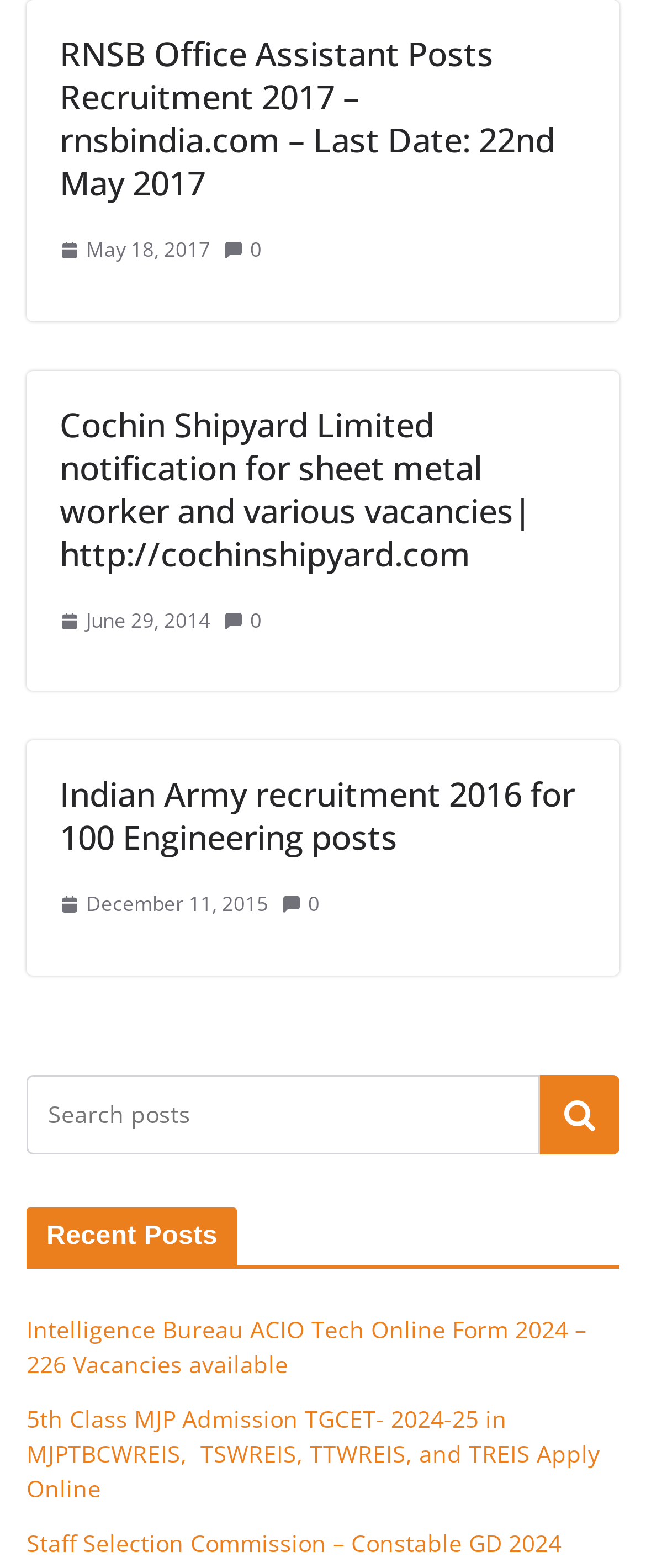What is the purpose of the search box?
Using the information from the image, answer the question thoroughly.

The answer can be found in the search box element which contains a button labeled 'Search'. The purpose of the search box is to allow users to search for something on the website.